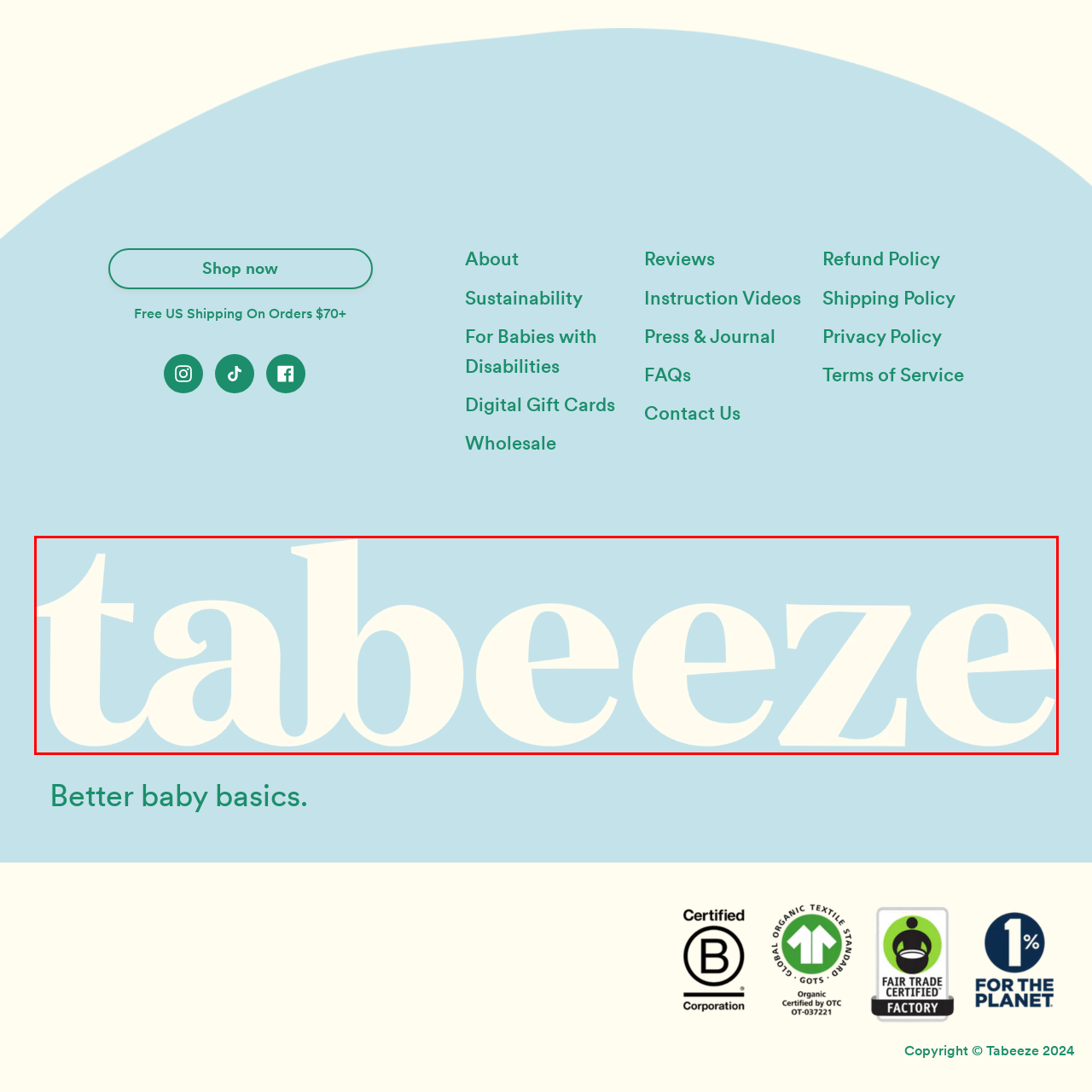Look closely at the image surrounded by the red box, What does the tagline 'Better baby basics' emphasize? Give your answer as a single word or phrase.

Quality and design